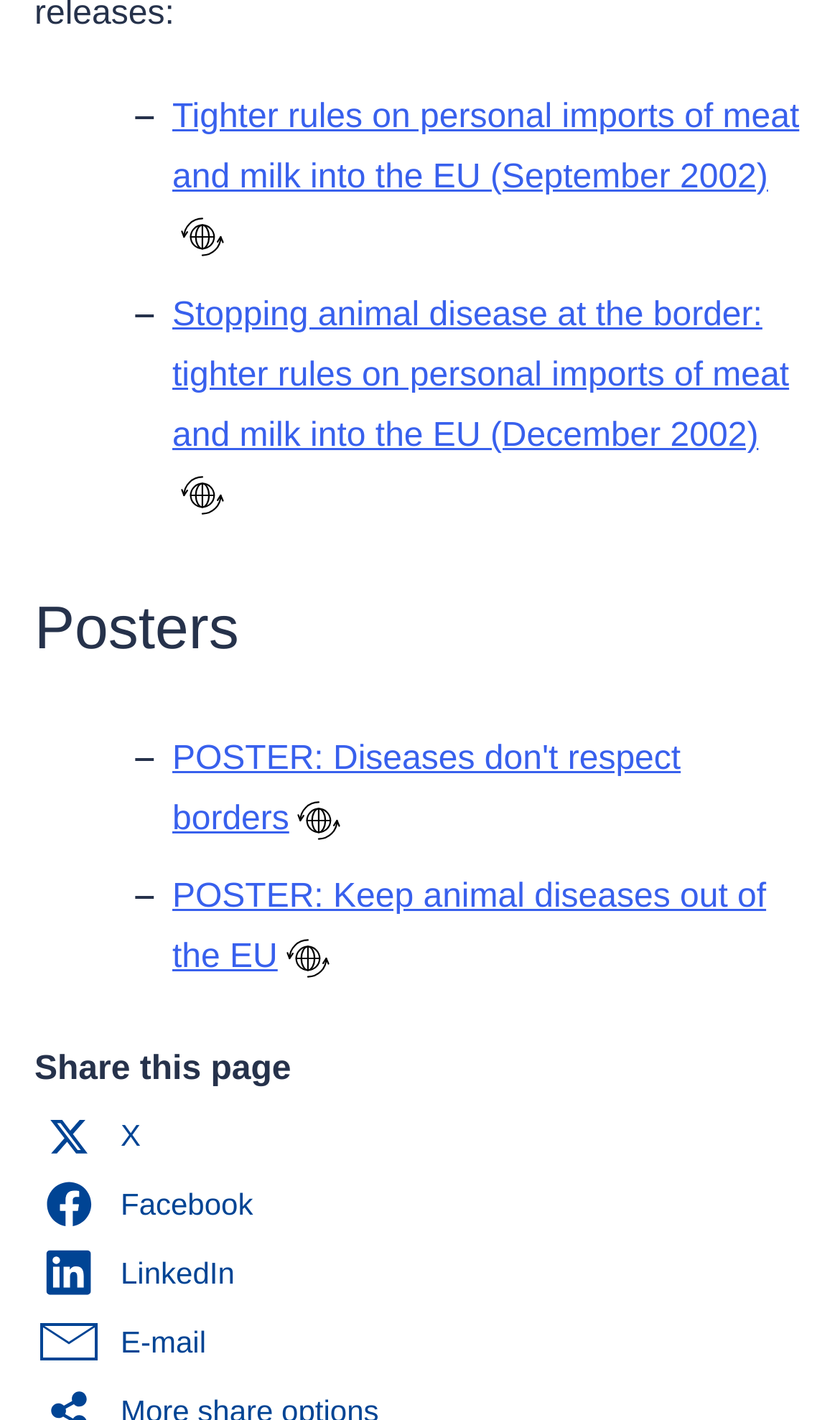Please find the bounding box coordinates for the clickable element needed to perform this instruction: "Share this page".

[0.041, 0.74, 0.347, 0.766]